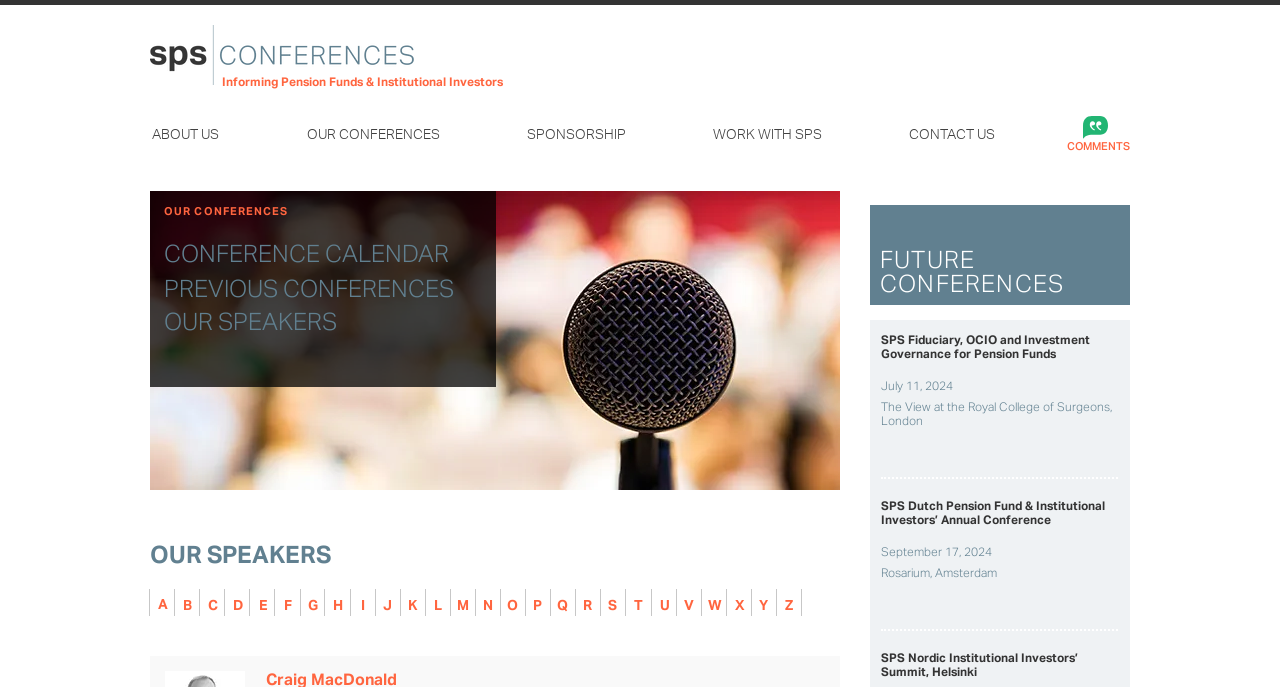Describe in detail what you see on the webpage.

The webpage is about Craig MacDonald, likely a professional or organization related to pension funds and institutional investors. At the top left, there is a logo image 'spslogo_update.png'. Below the logo, there is a heading "Informing Pension Funds & Institutional Investors" which is also a link. 

To the right of the logo, there is a navigation menu labeled "Site" with five options: "ABOUT US", "OUR CONFERENCES", "SPONSORSHIP", "WORK WITH SPS", and "CONTACT US". 

Below the navigation menu, there is a section with a heading "COMMENTS" which is also a link. 

The main content of the webpage is divided into three sections. The first section has a heading "FUTURE" and lists several conferences, including "CONFERENCE CALENDAR", "PREVIOUS CONFERENCES", and "OUR SPEAKERS". There is also an image 'new panel images_speakers.jpg' on the left side of this section.

The second section has a heading "CONFERENCES" and lists three upcoming conferences with their dates and locations. The first conference is "SPS Fiduciary, OCIO and Investment Governance for Pension Funds" on July 11, 2024, at The View at the Royal College of Surgeons, London. The second conference is "SPS Dutch Pension Fund & Institutional Investors’ Annual Conference" on September 17, 2024, at Rosarium, Amsterdam. The third conference is "SPS Nordic Institutional Investors’ Summit, Helsinki" with no specific date mentioned.

At the bottom of the webpage, there is an alphabetical list of links labeled "A" to "Z", likely a speaker list or a list of attendees.